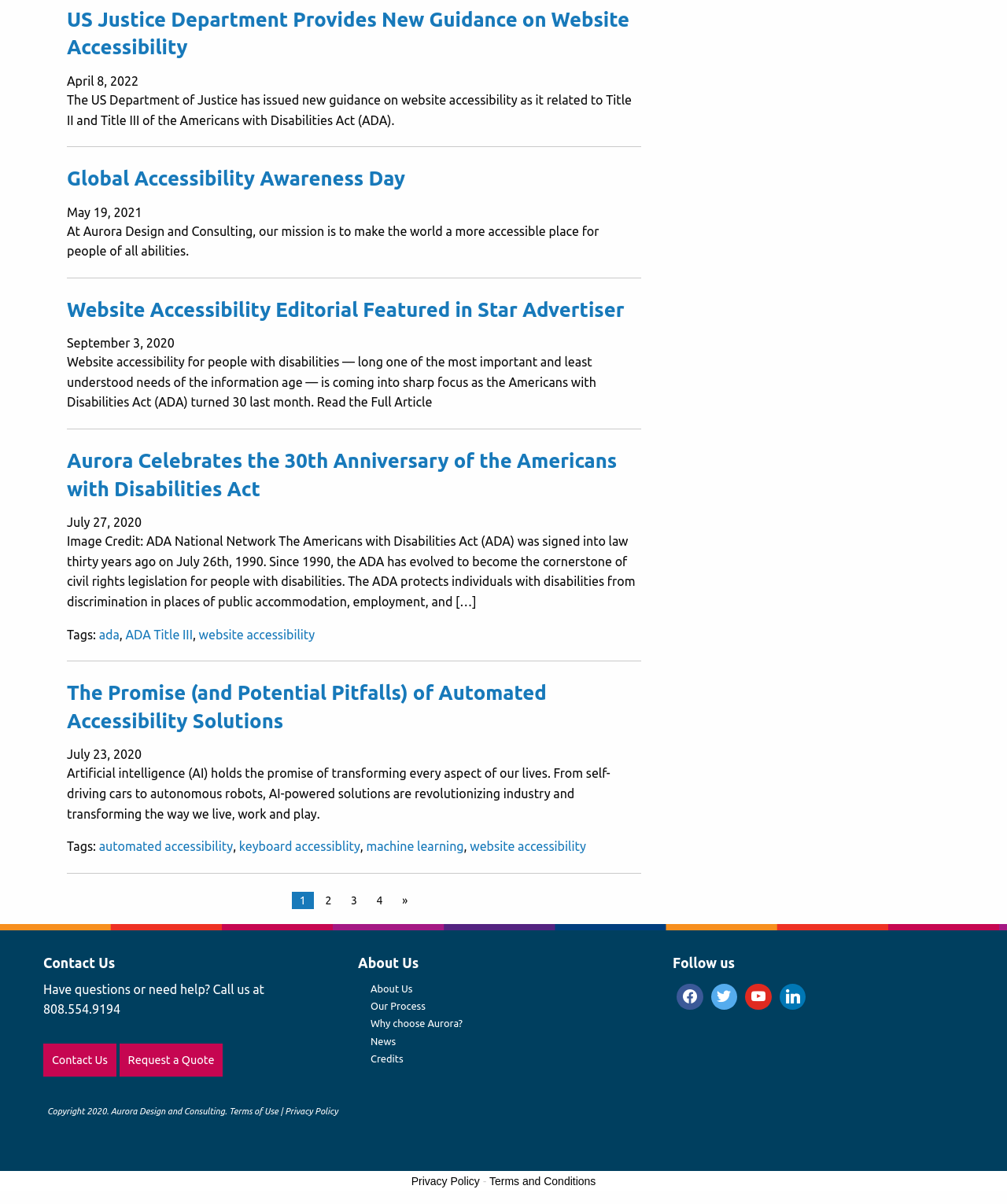Find the bounding box coordinates for the area you need to click to carry out the instruction: "view recent posts". The coordinates should be four float numbers between 0 and 1, indicated as [left, top, right, bottom].

None